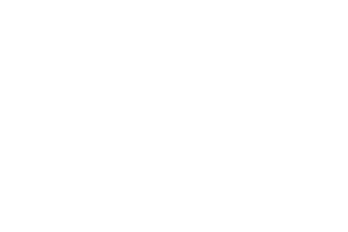What is the goal of the Maritime Training program?
Please give a detailed and elaborate answer to the question based on the image.

The visual serves to enhance the thematic message of the program, showcasing the commitment to developing competent future professionals in the maritime sector. Therefore, the goal of the Maritime Training program is to develop competent future professionals.